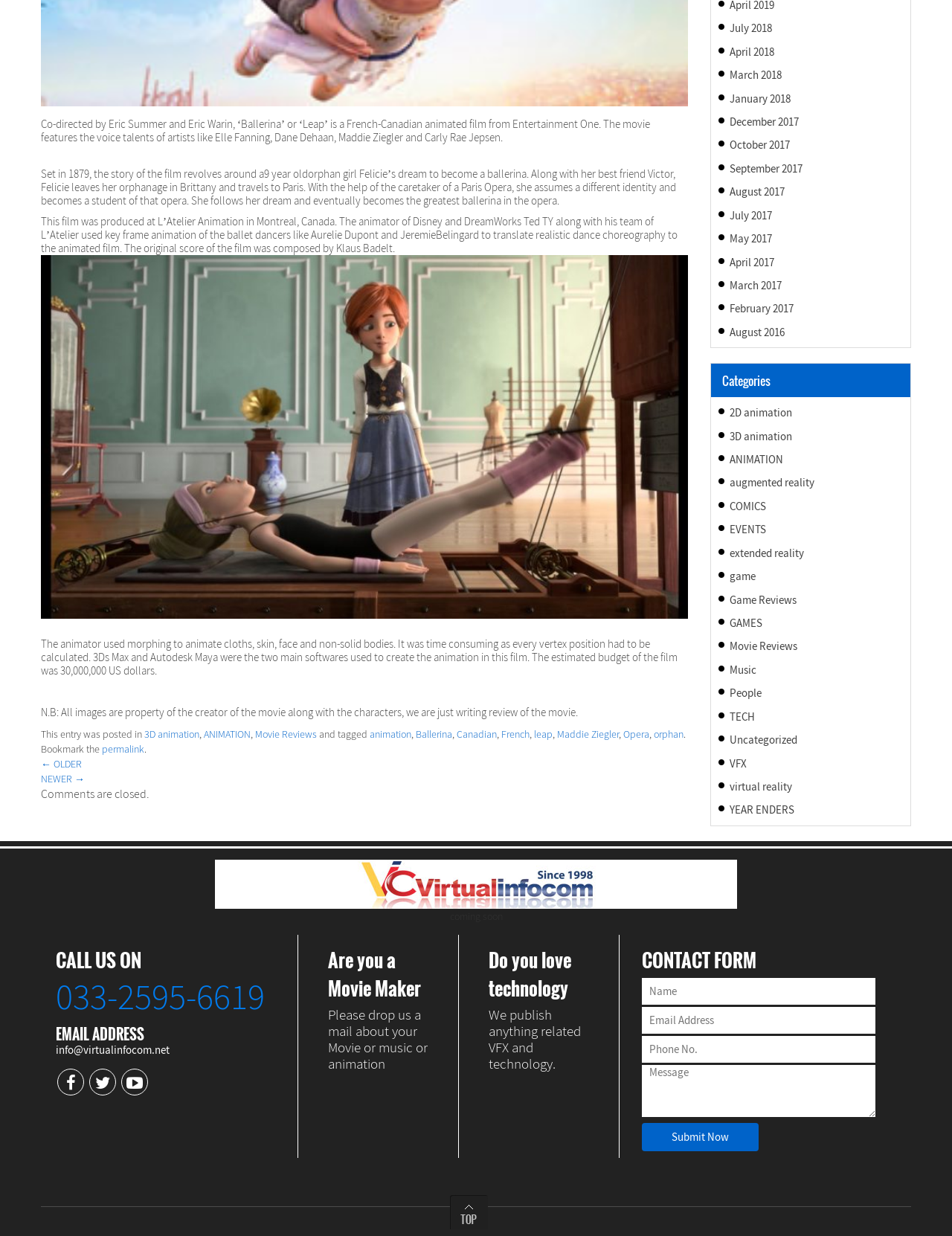Show the bounding box coordinates of the element that should be clicked to complete the task: "Fill in the contact form".

[0.674, 0.791, 0.92, 0.813]